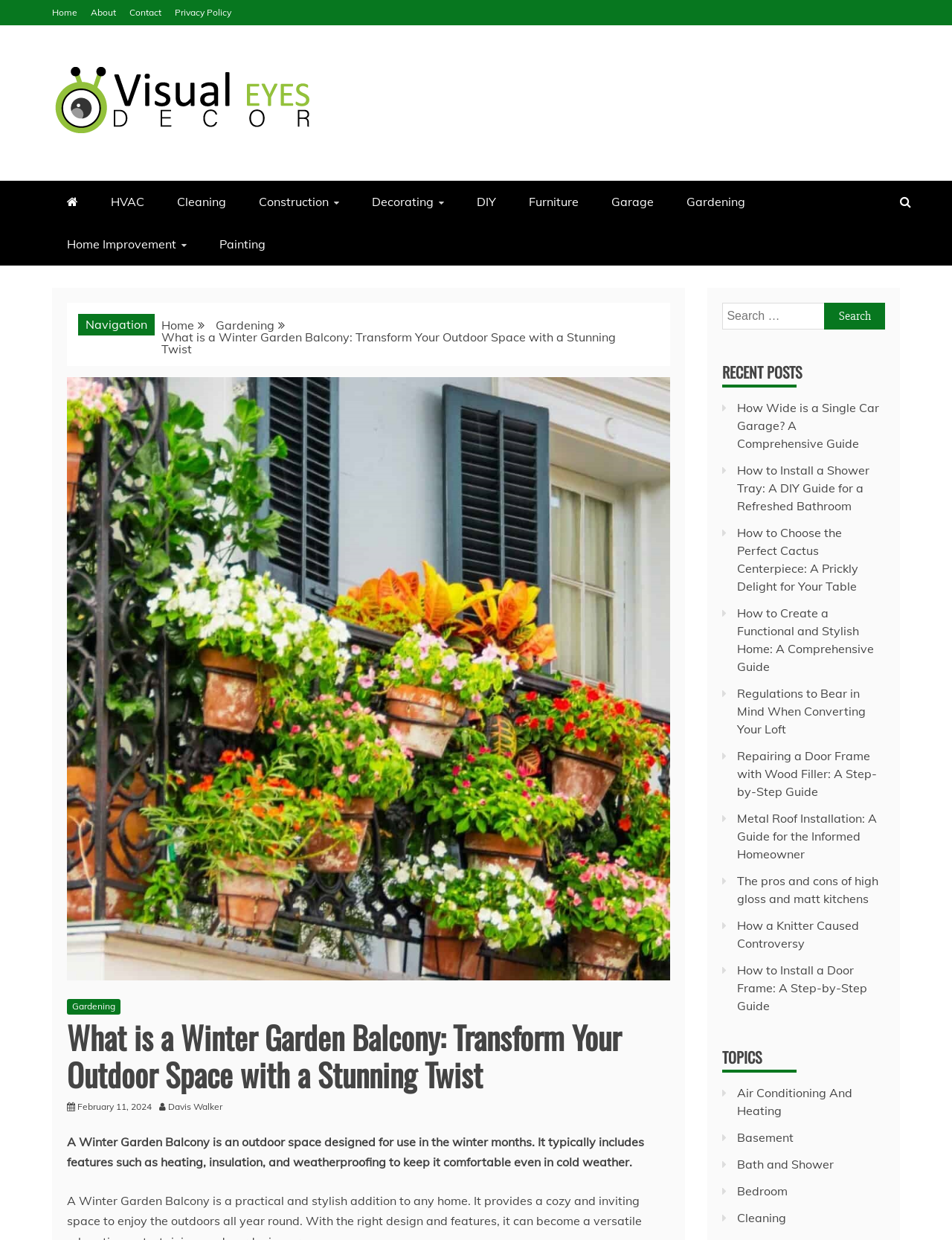What topics are covered on this website?
Please answer the question with as much detail as possible using the screenshot.

The webpage provides links to various articles and topics related to home improvement and gardening, such as HVAC, cleaning, construction, decorating, DIY, furniture, garage, gardening, and more. This suggests that the website covers a range of topics related to home improvement and gardening.